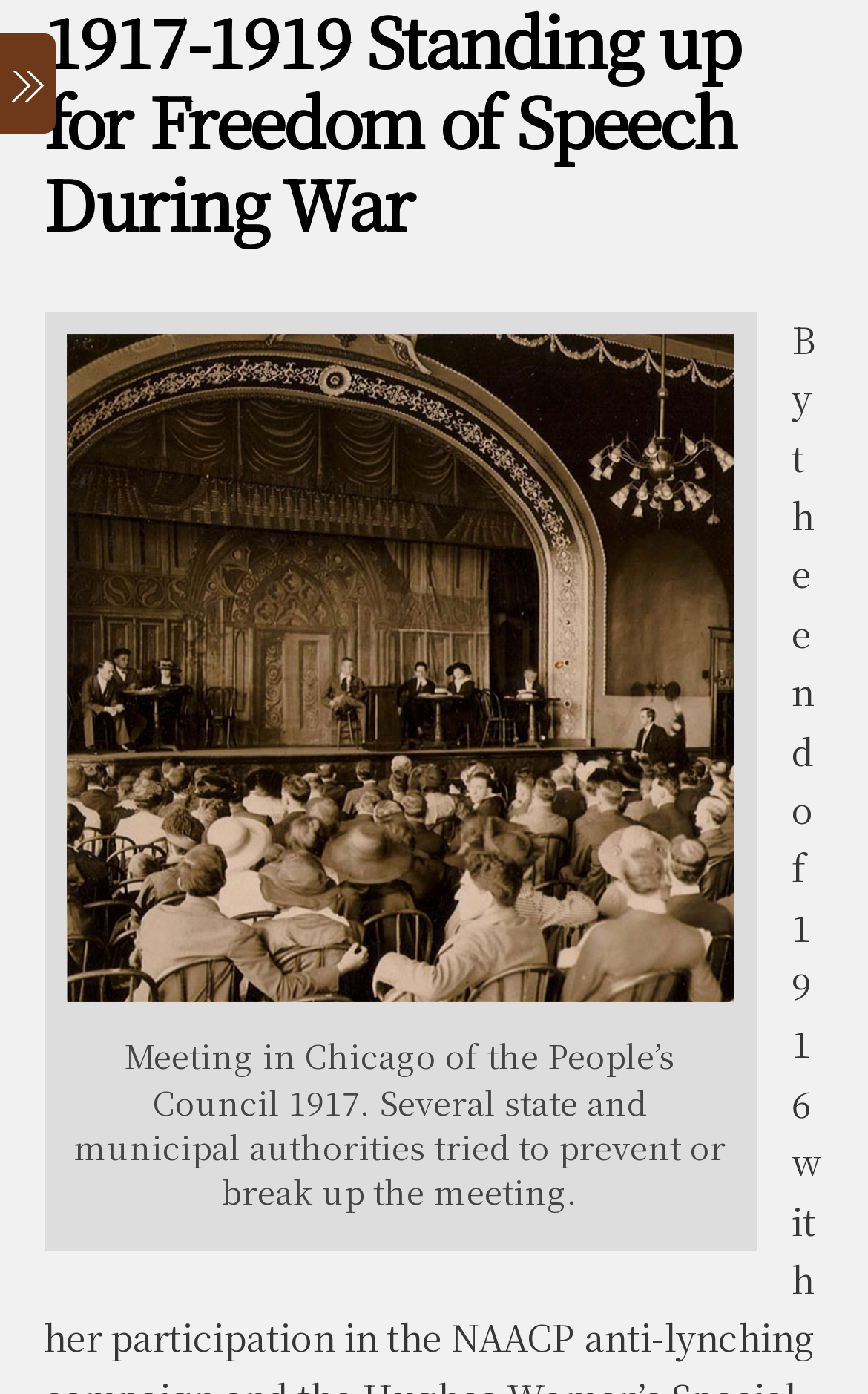Using the description: "Menu", identify the bounding box of the corresponding UI element in the screenshot.

[0.0, 0.024, 0.064, 0.096]